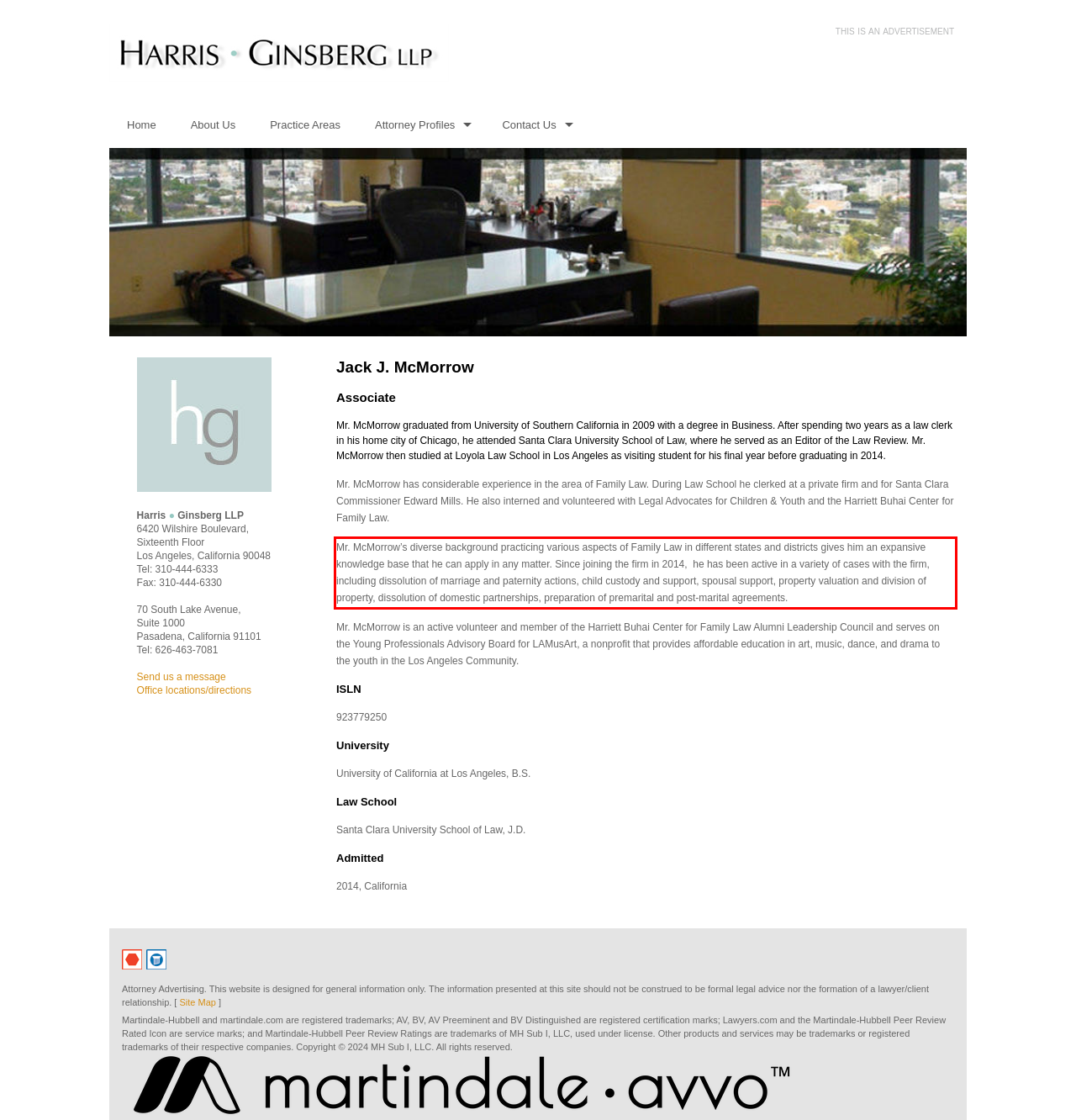Given a webpage screenshot, identify the text inside the red bounding box using OCR and extract it.

Mr. McMorrow’s diverse background practicing various aspects of Family Law in different states and districts gives him an expansive knowledge base that he can apply in any matter. Since joining the firm in 2014, he has been active in a variety of cases with the firm, including dissolution of marriage and paternity actions, child custody and support, spousal support, property valuation and division of property, dissolution of domestic partnerships, preparation of premarital and post-marital agreements.